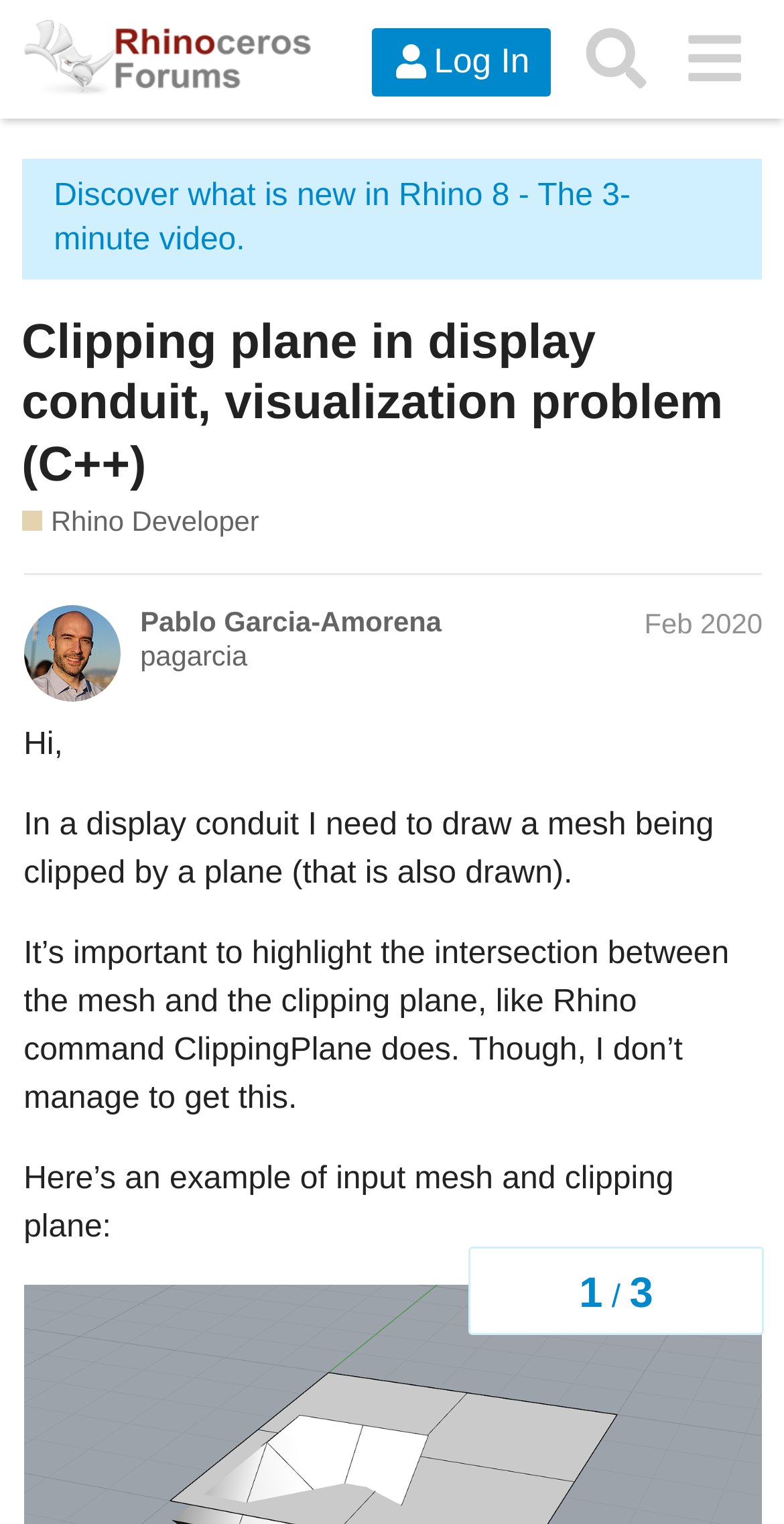Who started the discussion?
Refer to the image and offer an in-depth and detailed answer to the question.

The discussion was started by Pablo Garcia-Amorena, as mentioned in the text 'Pablo Garcia-Amorena pagarcia Feb 2020' which is a heading on the webpage.